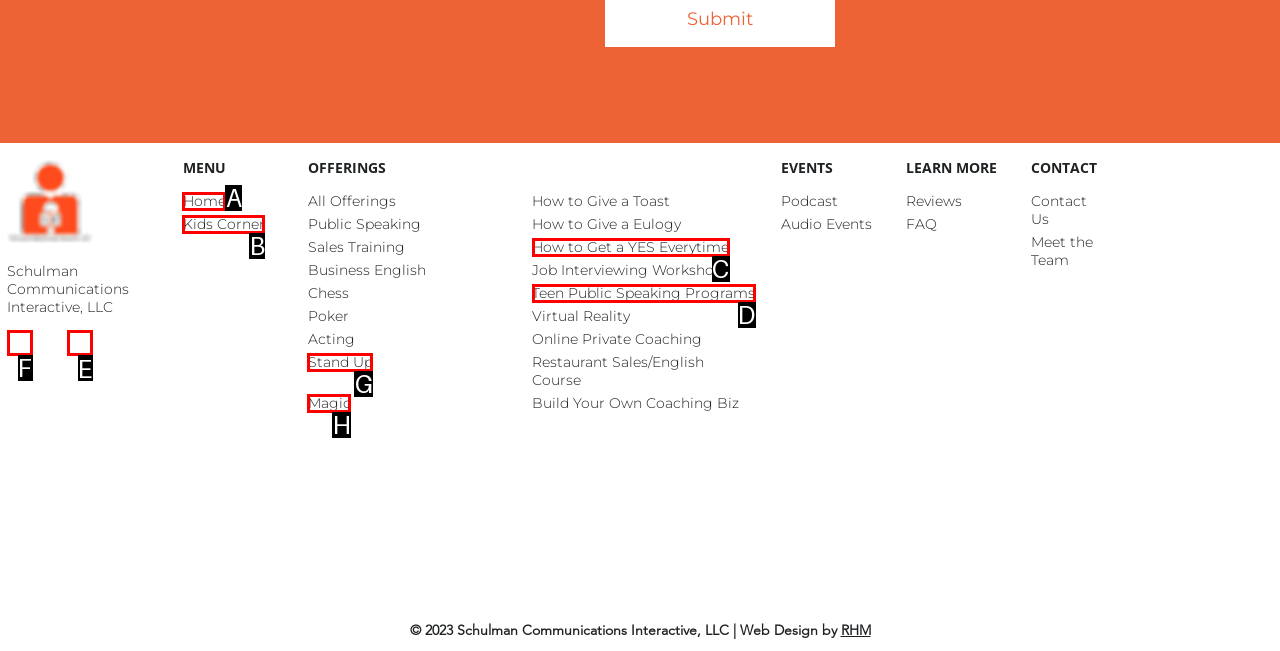Determine which letter corresponds to the UI element to click for this task: Click on LinkedIn
Respond with the letter from the available options.

F